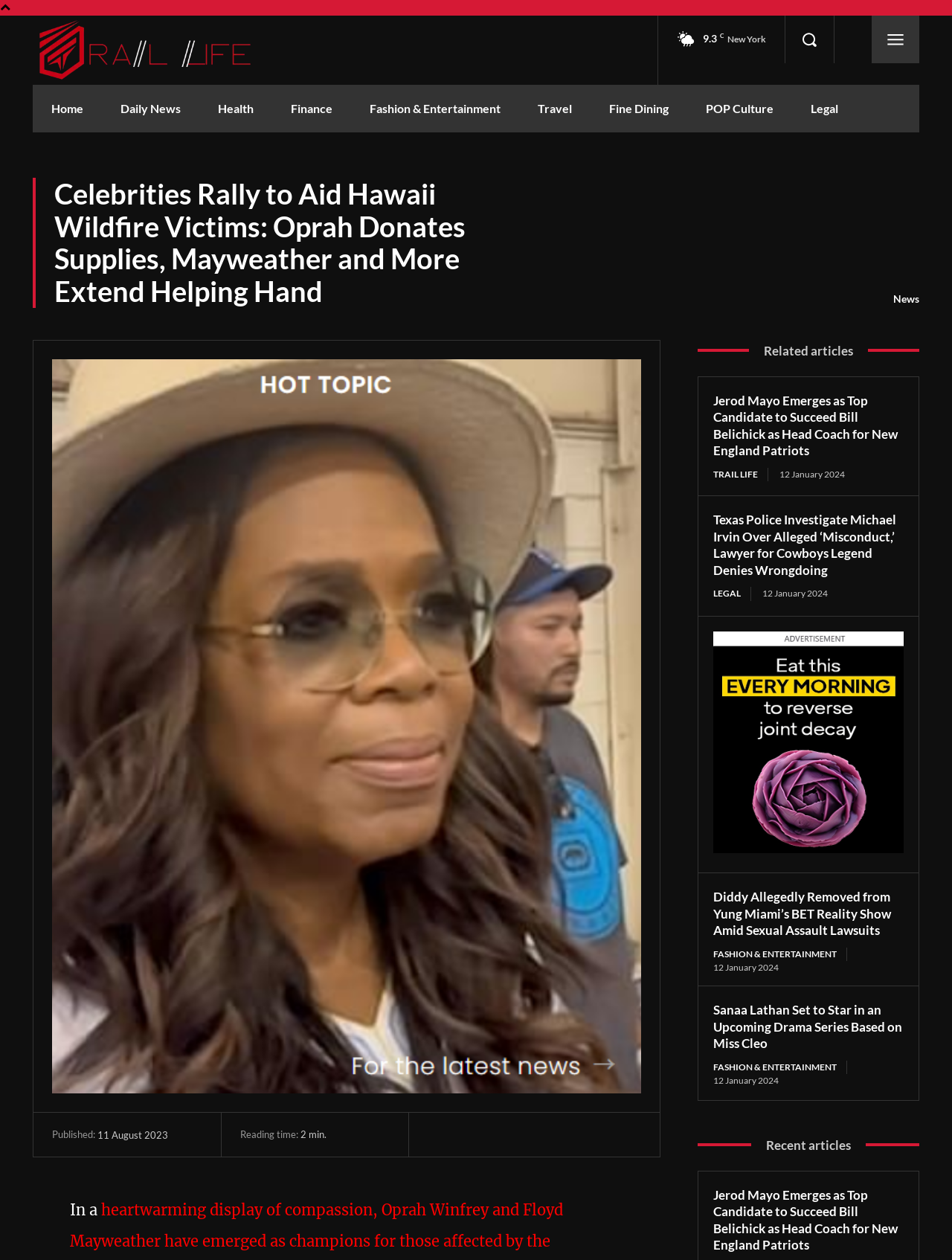Given the content of the image, can you provide a detailed answer to the question?
What is the category of the article 'Jerod Mayo Emerges as Top Candidate to Succeed Bill Belichick as Head Coach for New England Patriots'?

I found the category of the article by looking at the related articles section on the webpage, where it displays the category of the article as 'News'.